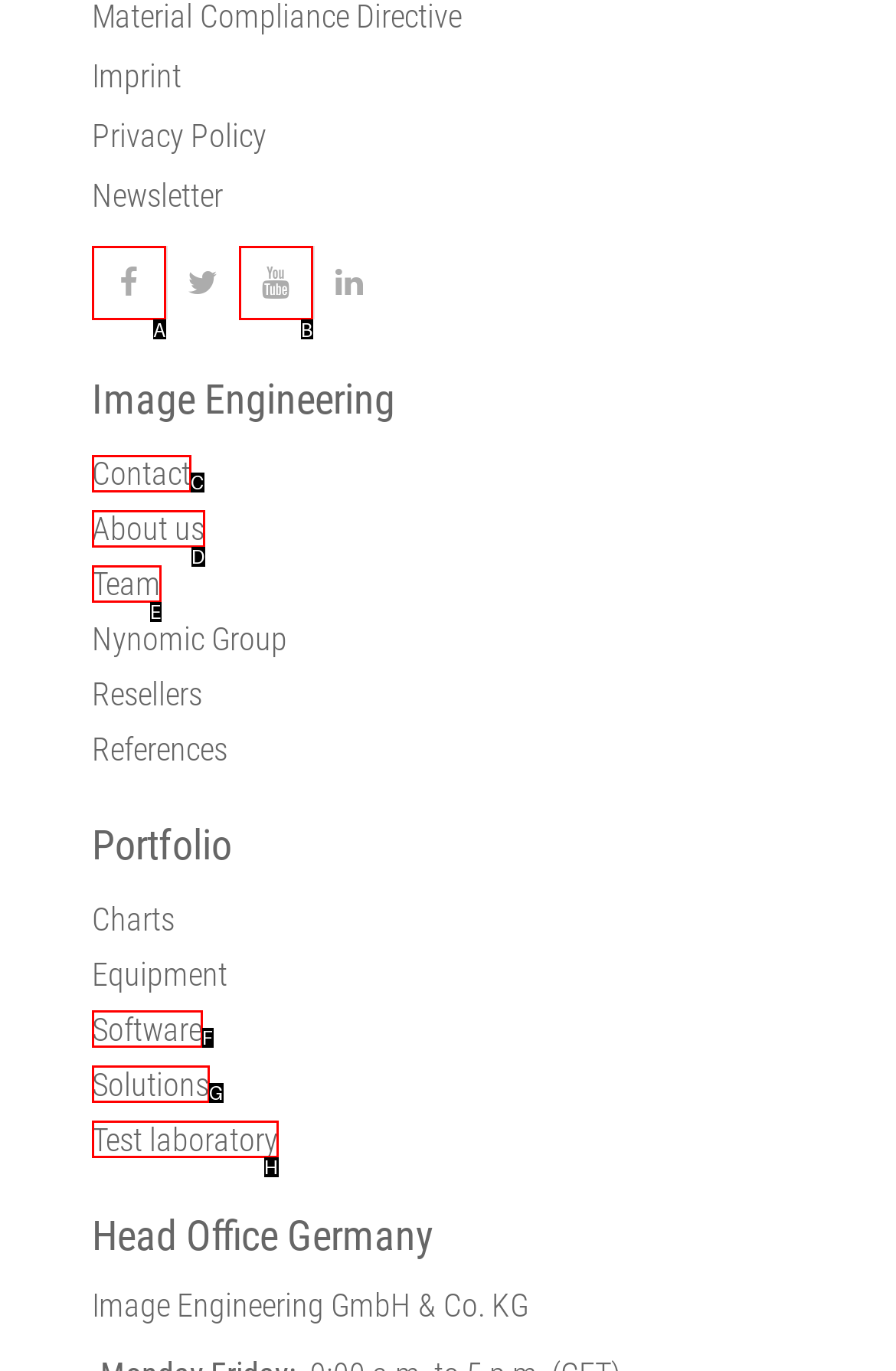Tell me which option best matches the description: Test laboratory
Answer with the option's letter from the given choices directly.

H